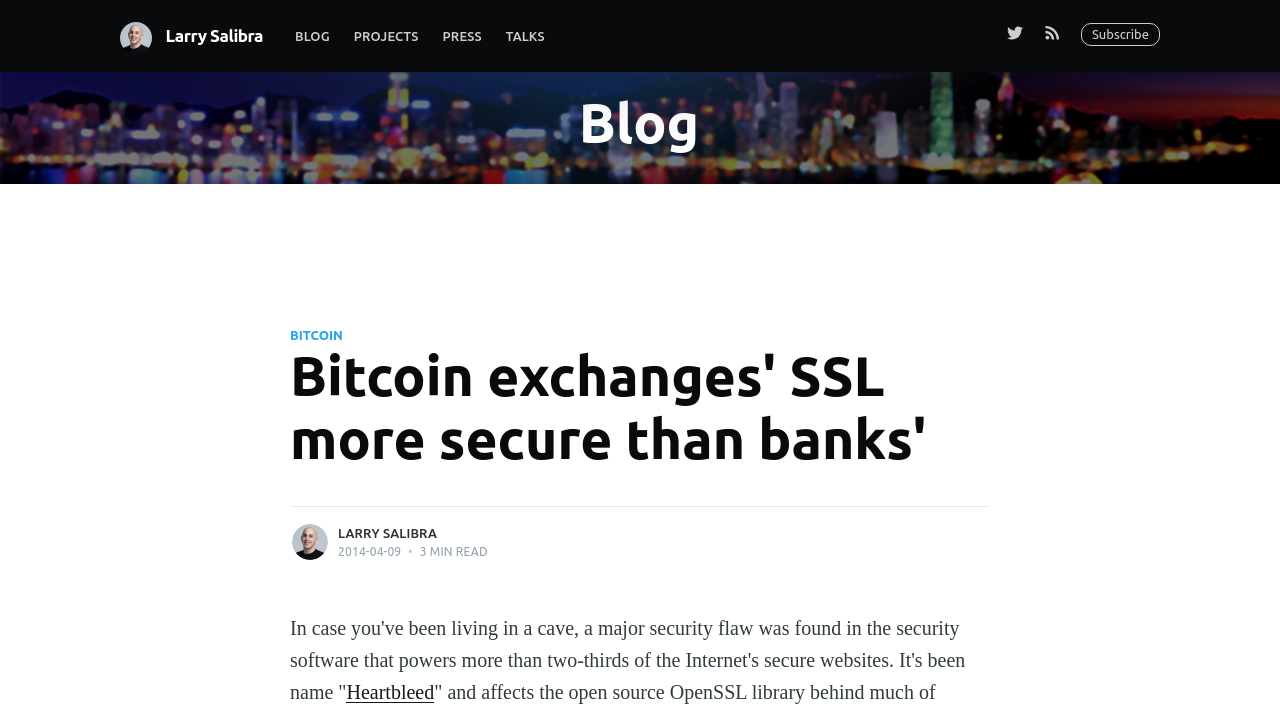Extract the bounding box for the UI element that matches this description: "Heartbleed".

[0.271, 0.959, 0.339, 0.99]